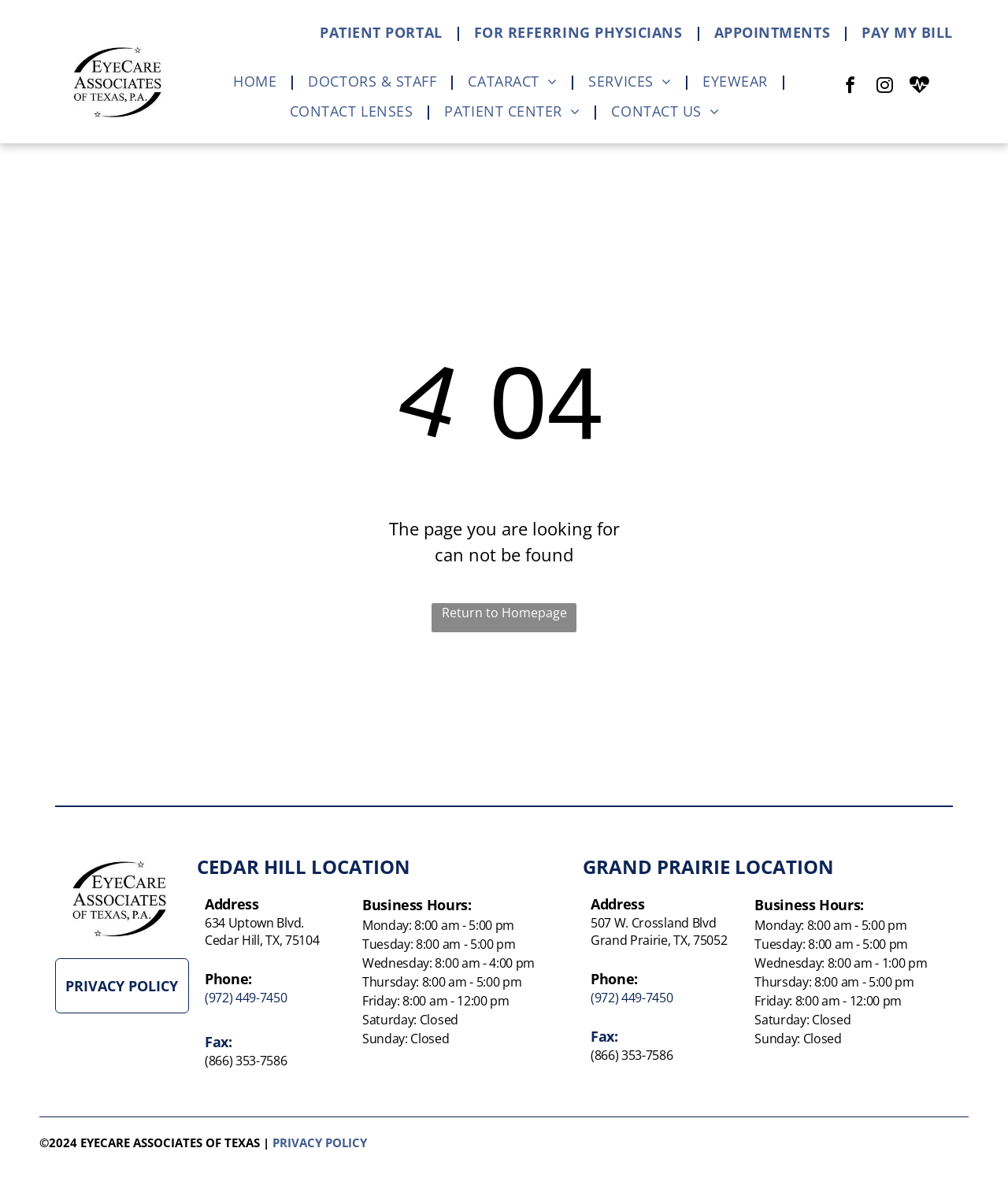Please identify the bounding box coordinates of the region to click in order to complete the task: "Click on PATIENT PORTAL". The coordinates must be four float numbers between 0 and 1, specified as [left, top, right, bottom].

[0.305, 0.015, 0.45, 0.04]